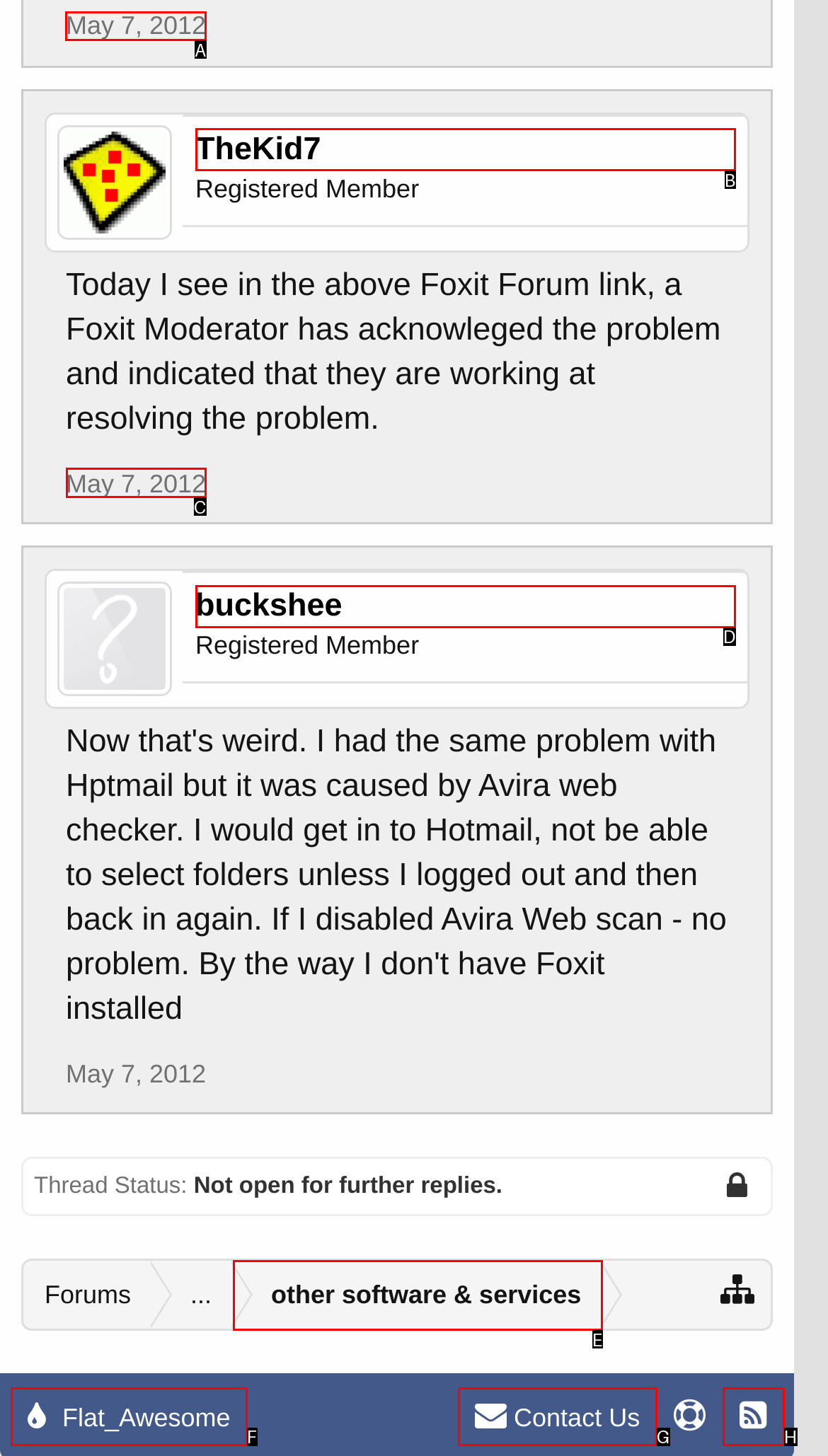Choose the UI element to click on to achieve this task: Read the post from May 7, 2012 at 8:15 AM. Reply with the letter representing the selected element.

A